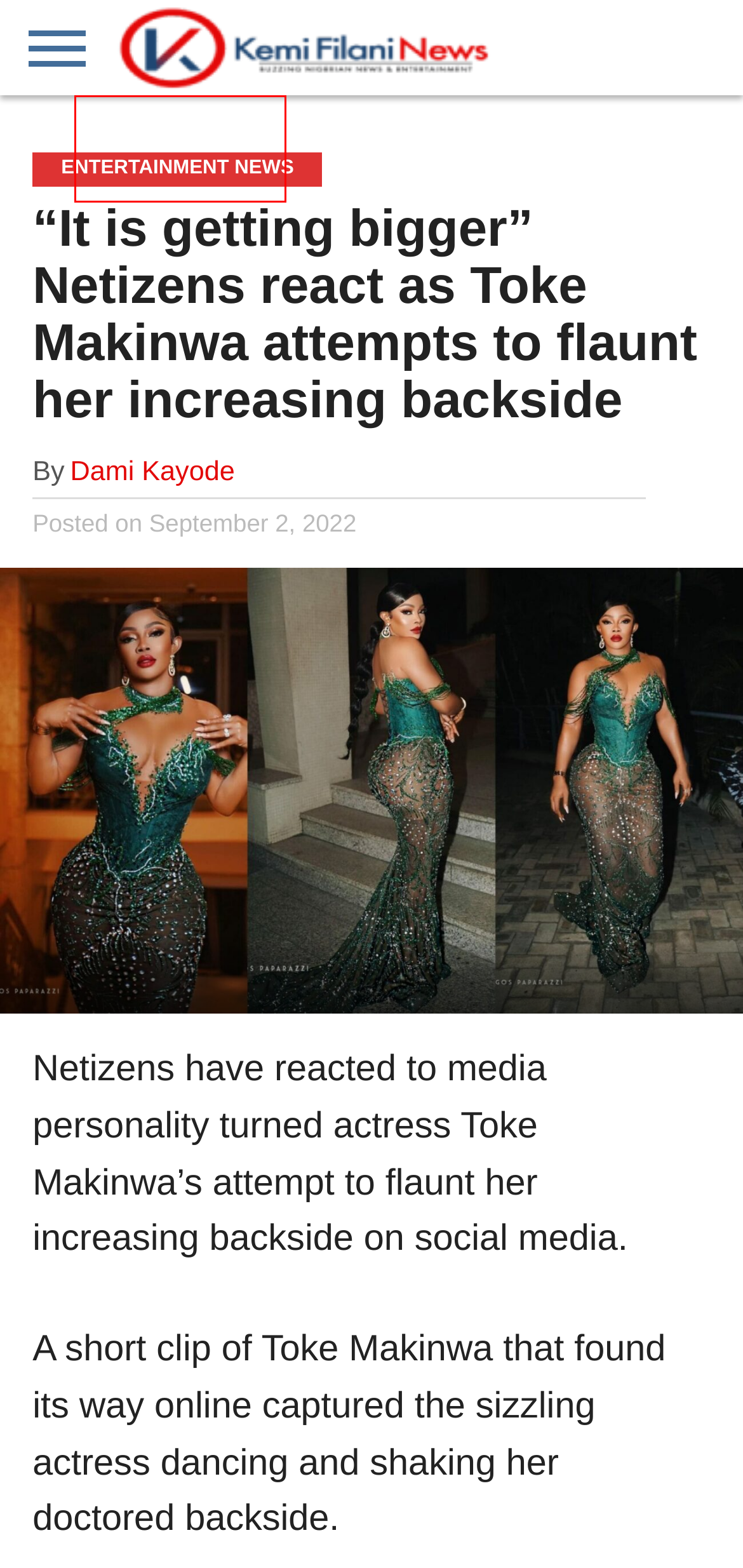Take a look at the provided webpage screenshot featuring a red bounding box around an element. Select the most appropriate webpage description for the page that loads after clicking on the element inside the red bounding box. Here are the candidates:
A. Advertise - Kemi Filani
B. Naija News, Entertainment News | Celebrity Gossip and Blog - Kemi Filani News
C. Dami Kayode , Author at Kemi Filani News
D. Toke Makinwa - Kemi Filani News
E. Contact Us - Kemi Filani News
F. "Protect your peace" - Funsho Adeoti speaks hours after uniting with Kazim Adeoti - Kemi Filani News
G. News Nigeria today - Kemi Filani News
H. Latest Entertainment News GIST in Nigeria - Naija Celebrity Gossip - Kemi Filani

H